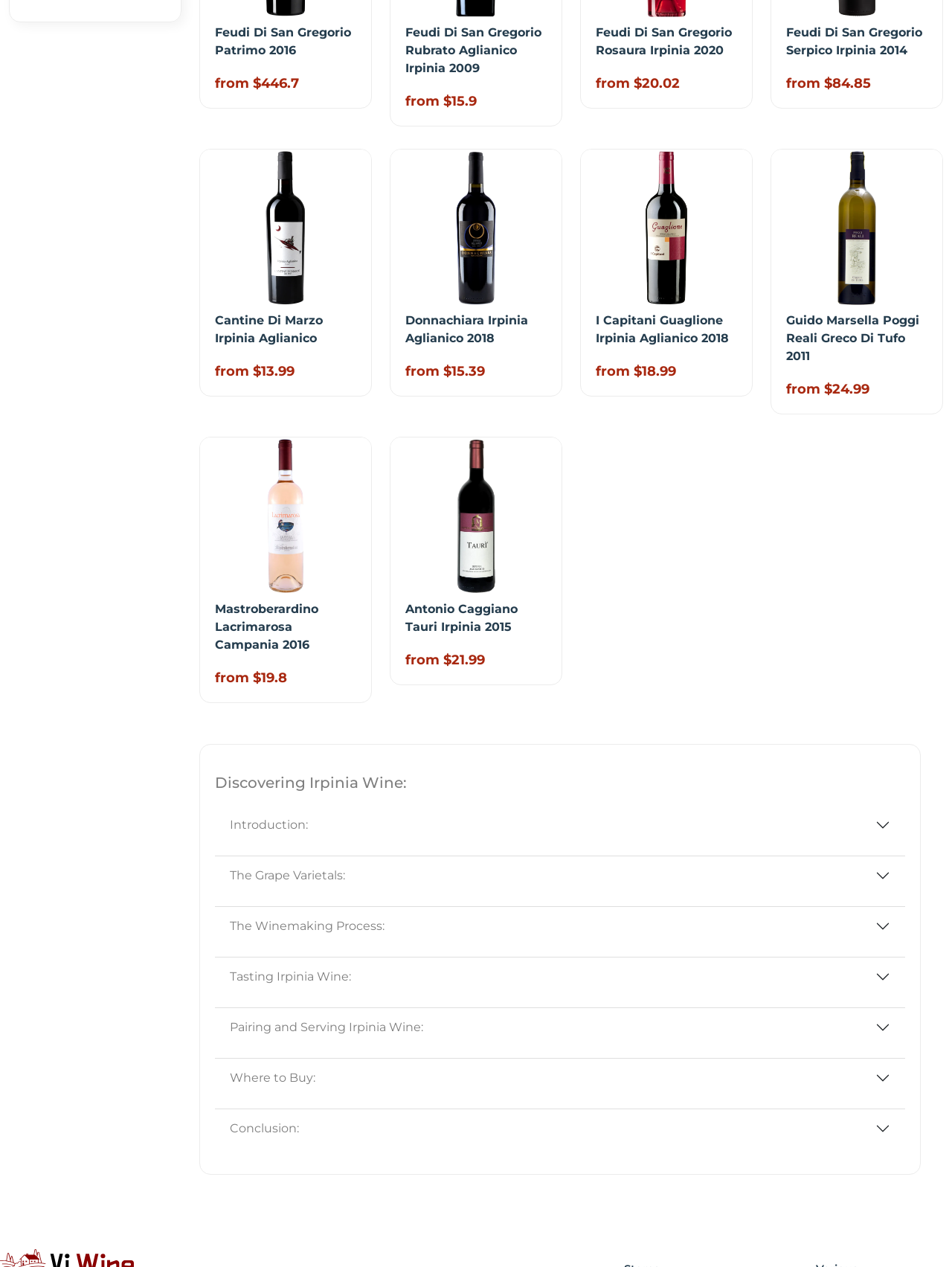Locate the bounding box coordinates of the clickable part needed for the task: "View Feudi Di San Gregorio Rosaura Irpinia 2020".

[0.626, 0.02, 0.769, 0.045]